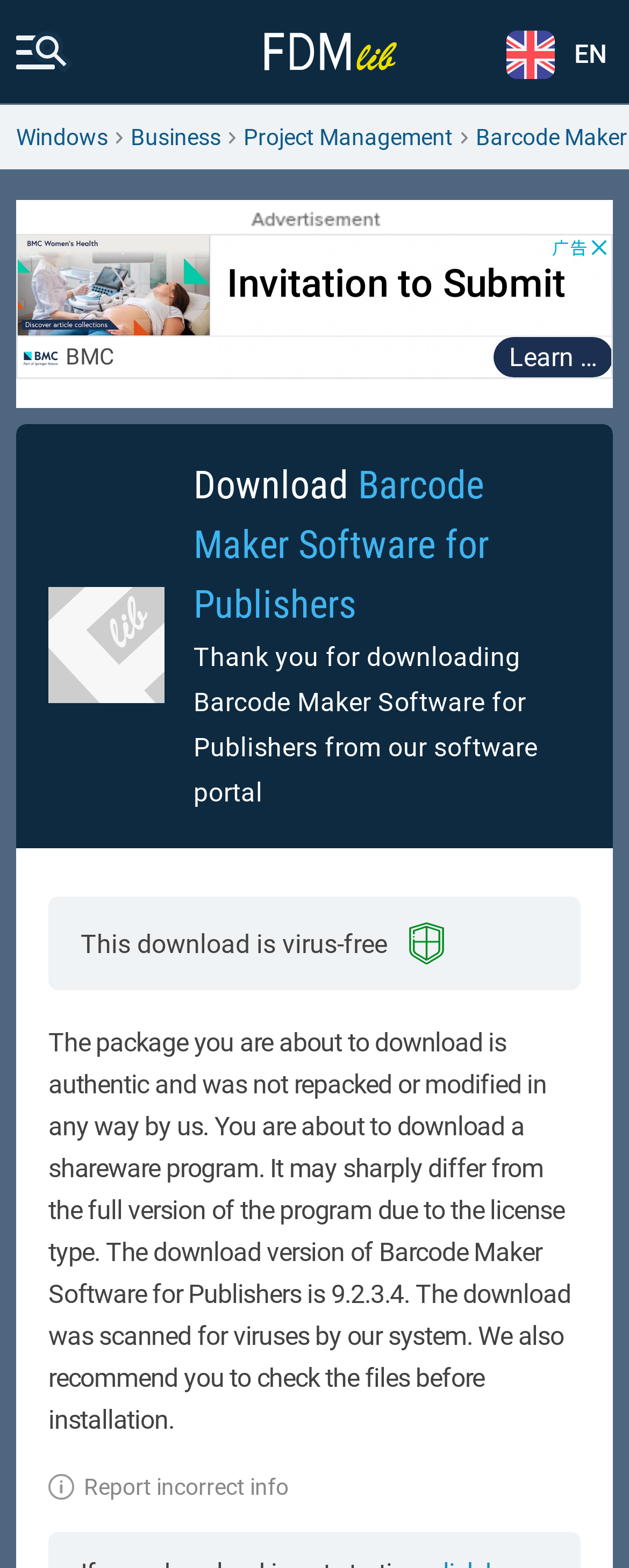Determine the bounding box for the UI element that matches this description: "alt="Twitter"".

None